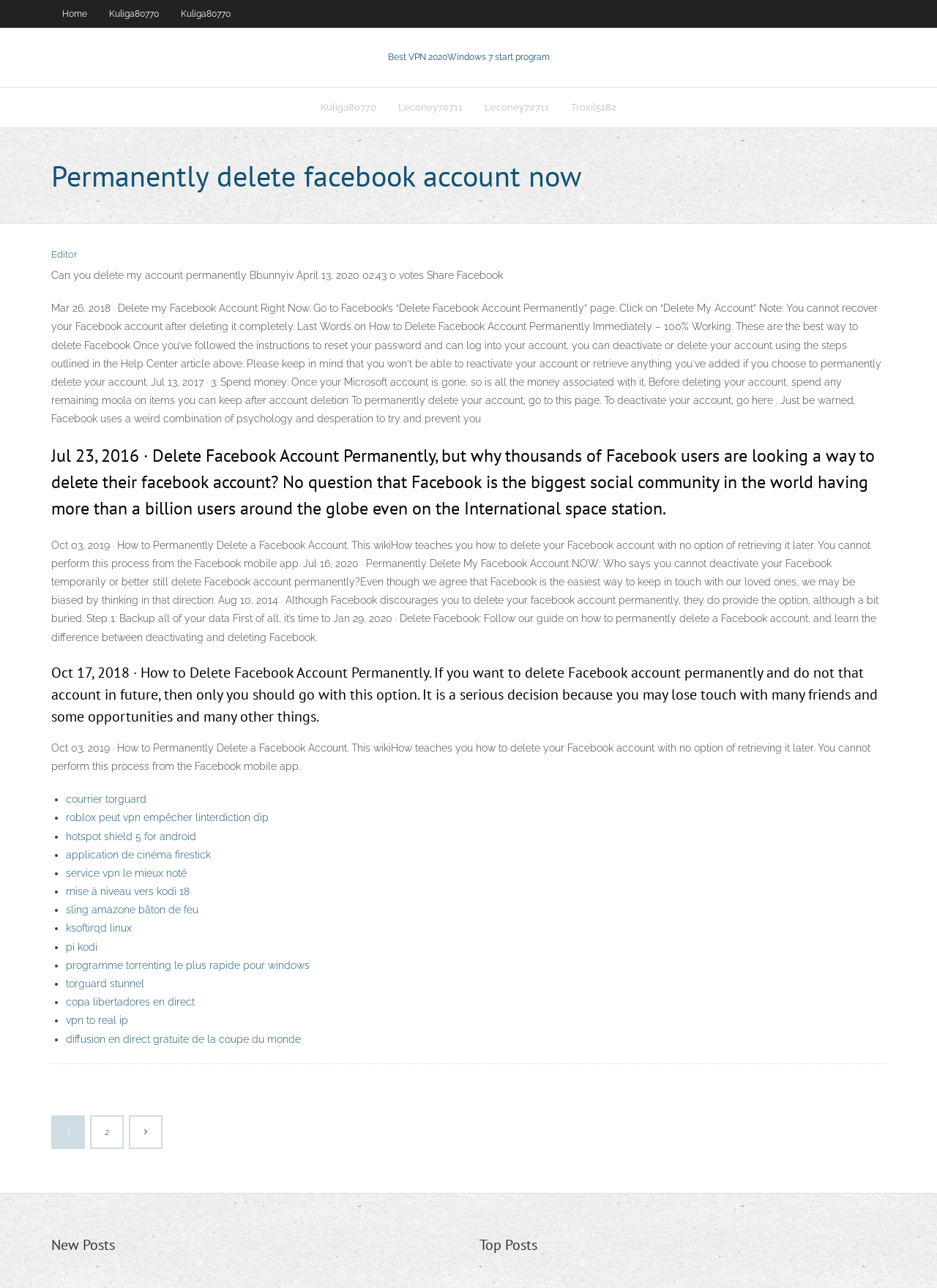What is the purpose of the links at the bottom of the webpage?
Can you offer a detailed and complete answer to this question?

The links at the bottom of the webpage appear to be providing related information to the main topic of deleting Facebook accounts. They seem to be pointing to other resources or tutorials on how to delete Facebook accounts, or related topics such as VPNs and online security.